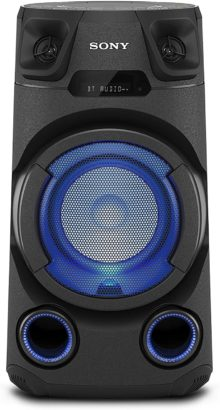What is the purpose of the dual subwoofers?
Please respond to the question with a detailed and thorough explanation.

The caption highlights the dual subwoofers at the bottom of the speaker, which are designed to deliver deep, resonant sound, suggesting that their purpose is to enhance the overall audio experience.